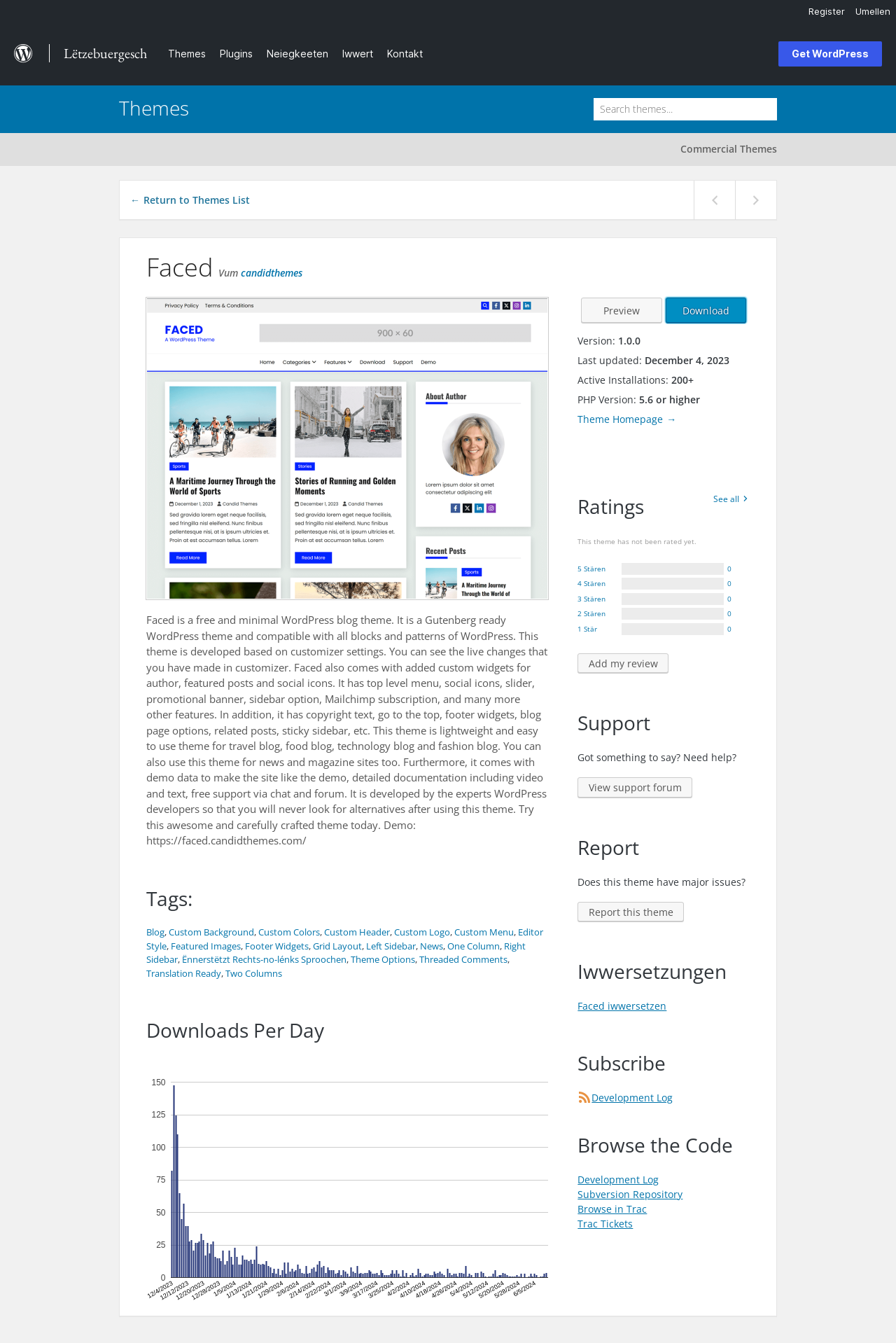Give the bounding box coordinates for the element described as: "parent_node: Search Themes placeholder="Search themes..."".

[0.663, 0.073, 0.867, 0.09]